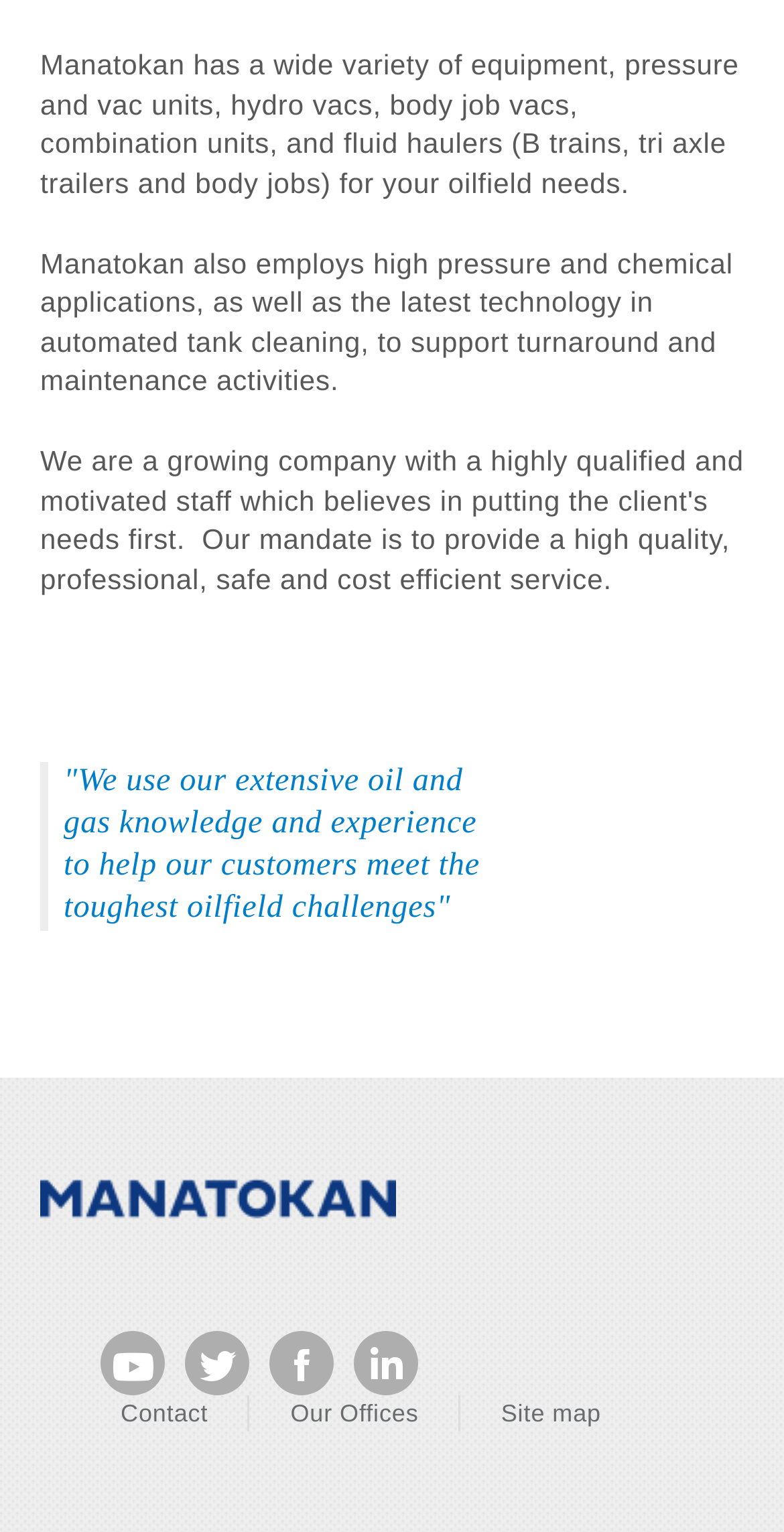Using the given element description, provide the bounding box coordinates (top-left x, top-left y, bottom-right x, bottom-right y) for the corresponding UI element in the screenshot: Contact Us

[0.0, 0.064, 1.0, 0.129]